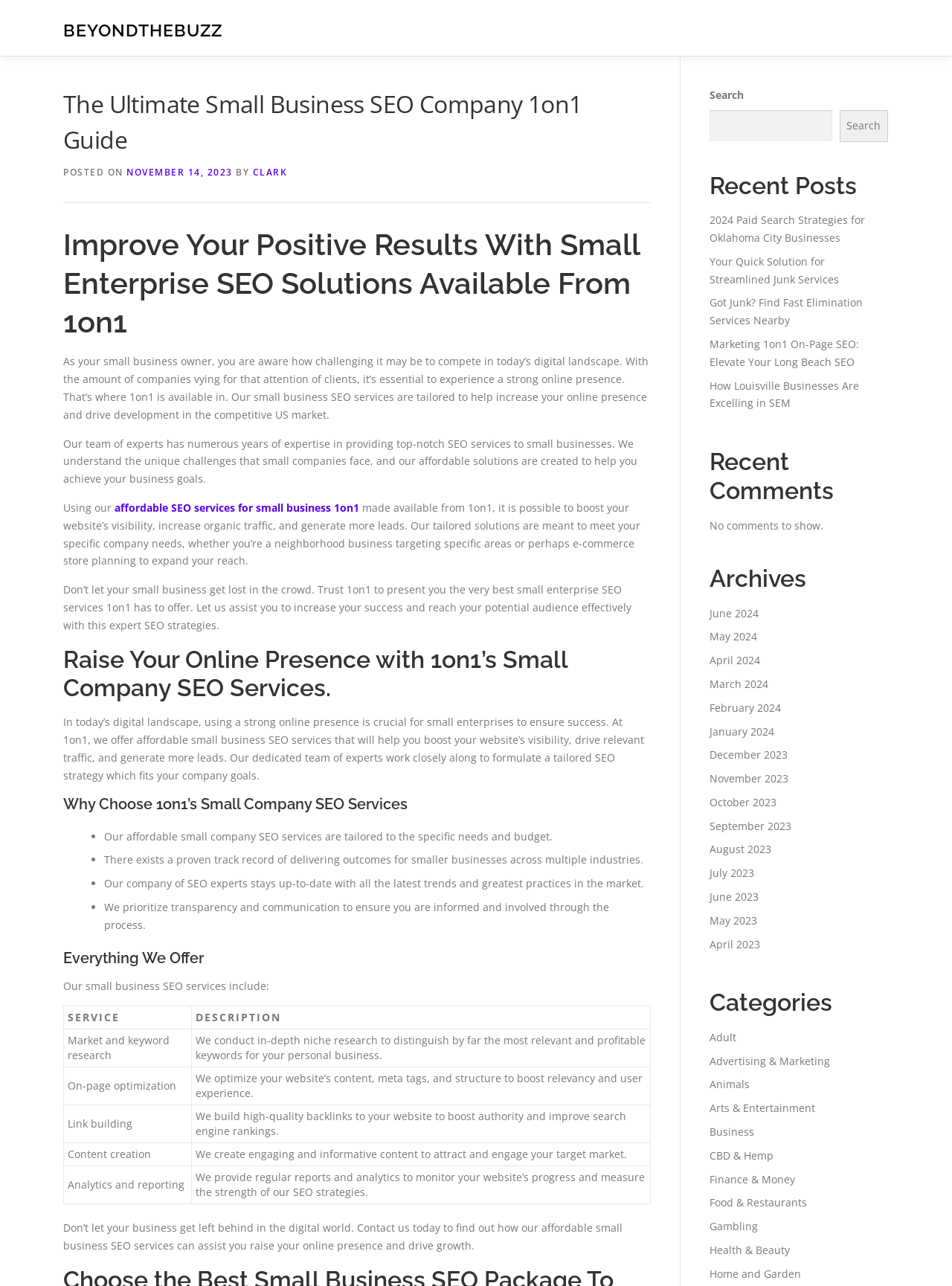Show the bounding box coordinates of the element that should be clicked to complete the task: "Read the 'Recent Posts'".

[0.745, 0.133, 0.933, 0.156]